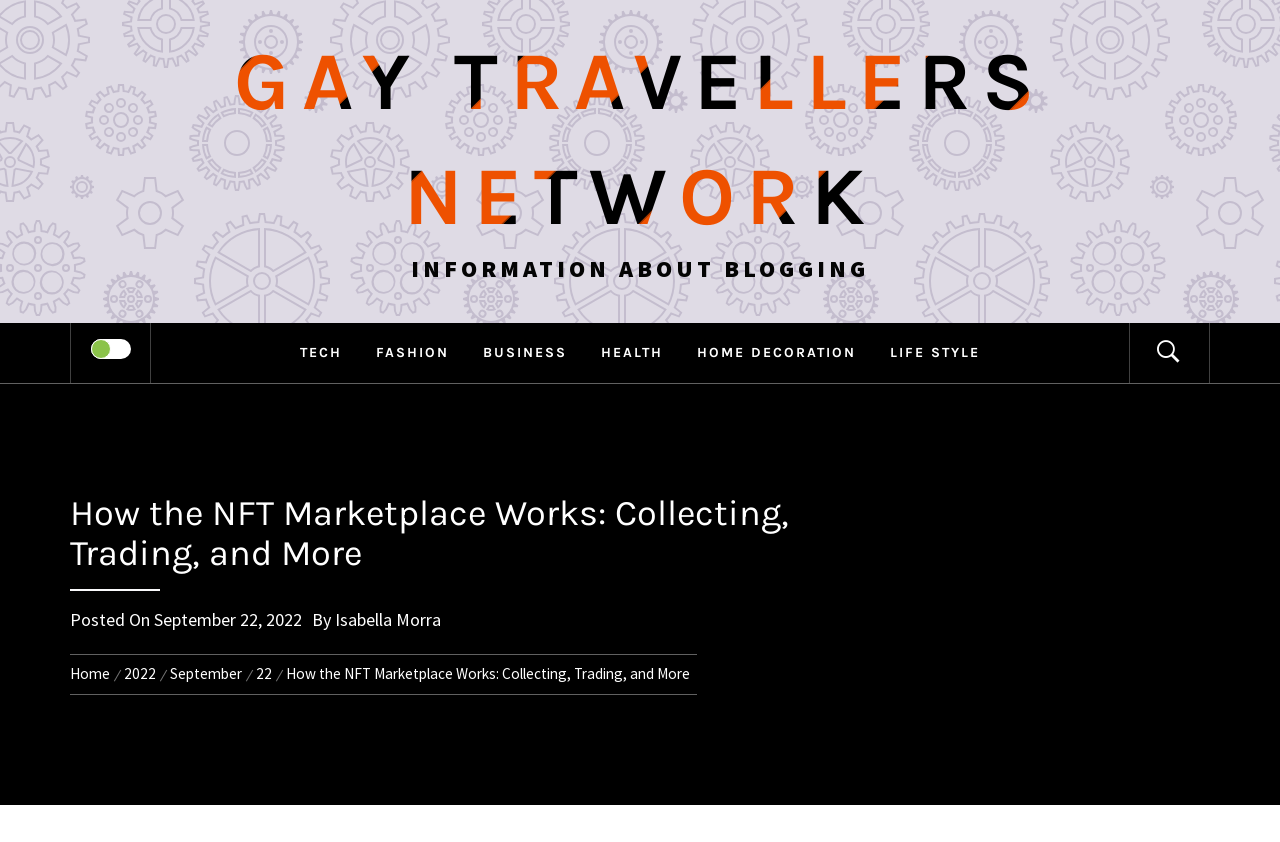Can you identify and provide the main heading of the webpage?

How the NFT Marketplace Works: Collecting, Trading, and More